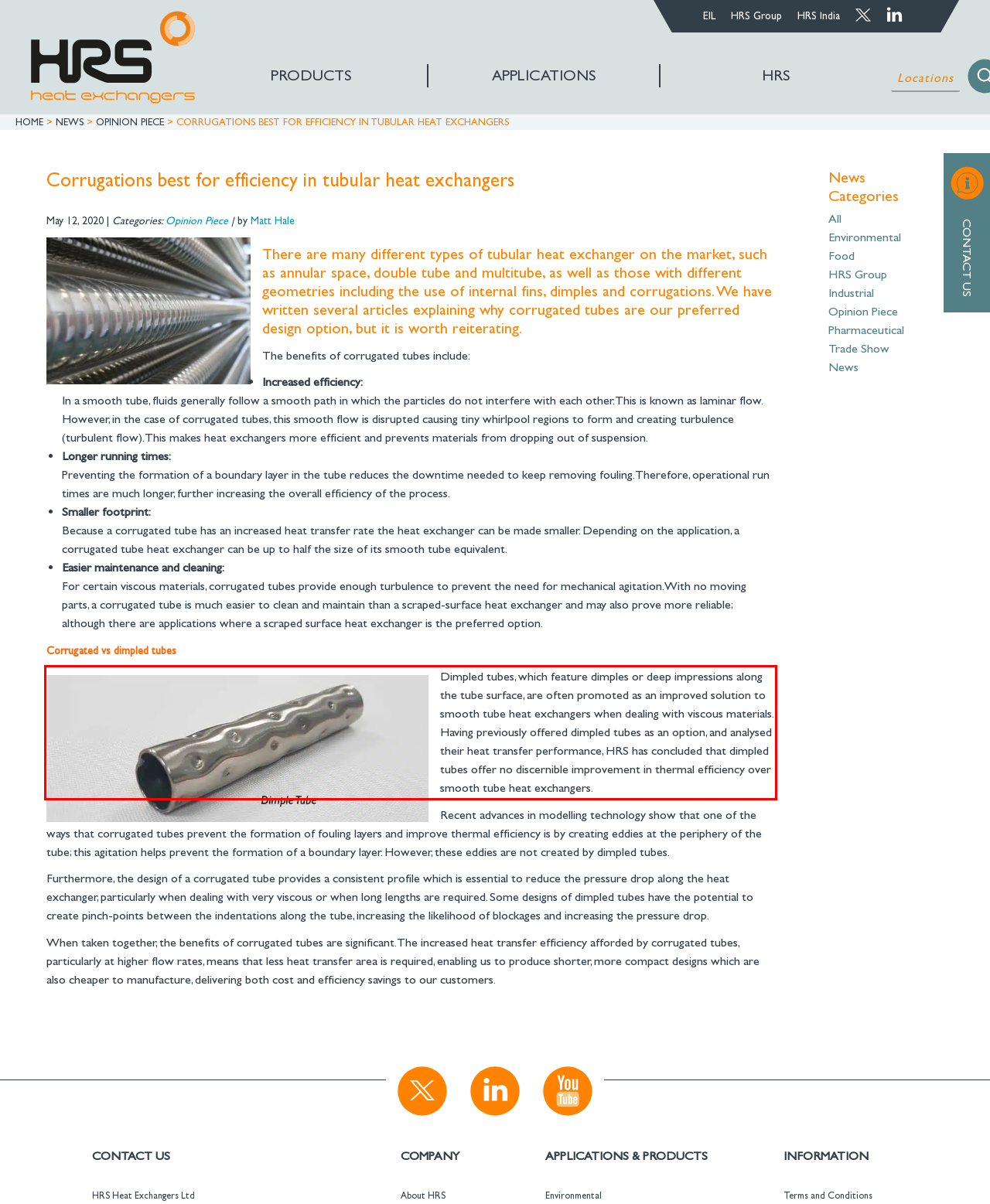You are given a webpage screenshot with a red bounding box around a UI element. Extract and generate the text inside this red bounding box.

Dimpled tubes, which feature dimples or deep impressions along the tube surface, are often promoted as an improved solution to smooth tube heat exchangers when dealing with viscous materials. Having previously offered dimpled tubes as an option, and analysed their heat transfer performance, HRS has concluded that dimpled tubes offer no discernible improvement in thermal efficiency over smooth tube heat exchangers.